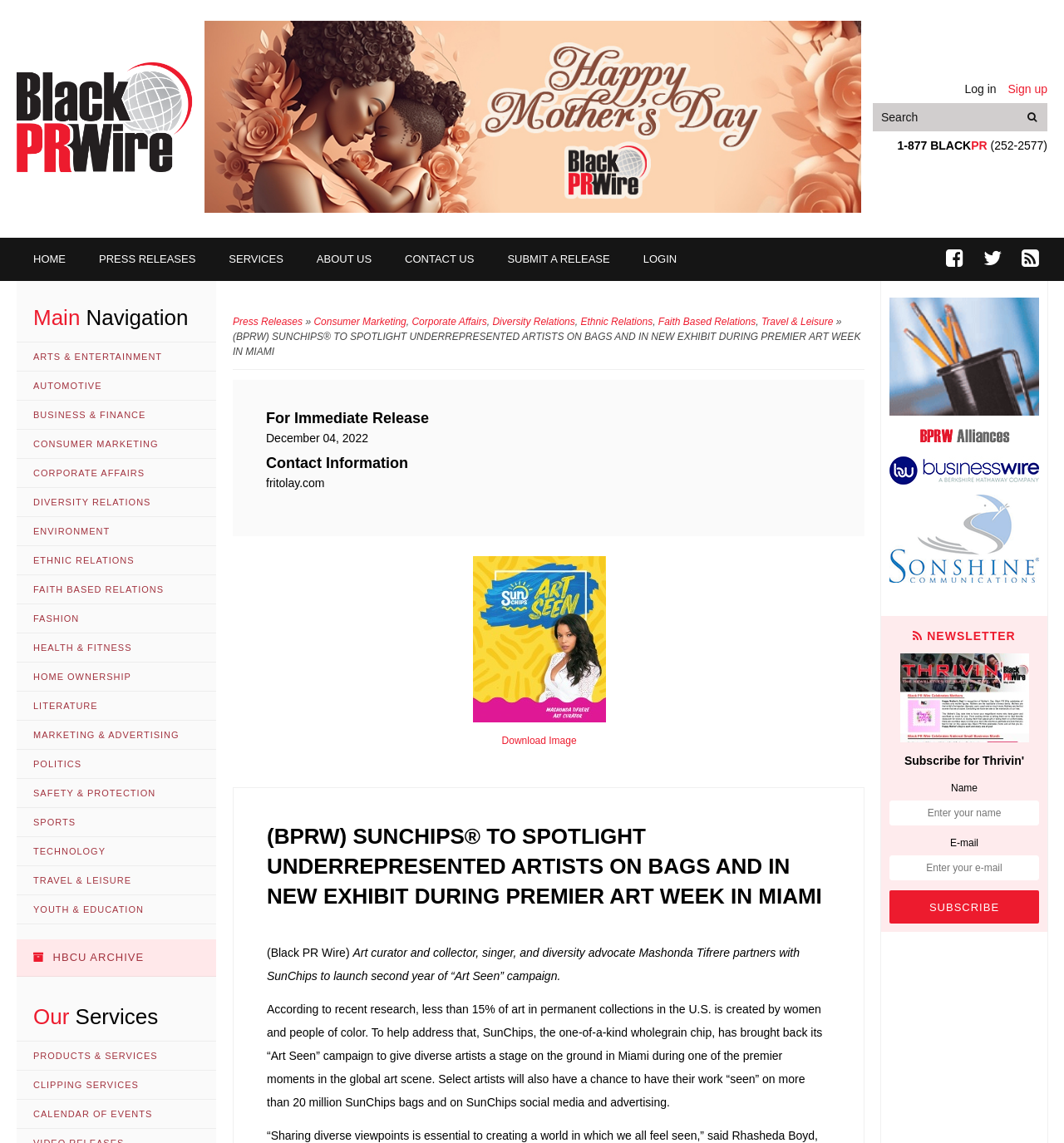Refer to the image and provide a thorough answer to this question:
What is the purpose of the 'Art Seen' campaign?

The 'Art Seen' campaign aims to address the underrepresentation of women and people of color in art collections by providing a platform for diverse artists to showcase their work, thereby promoting diversity and inclusion in the art world.